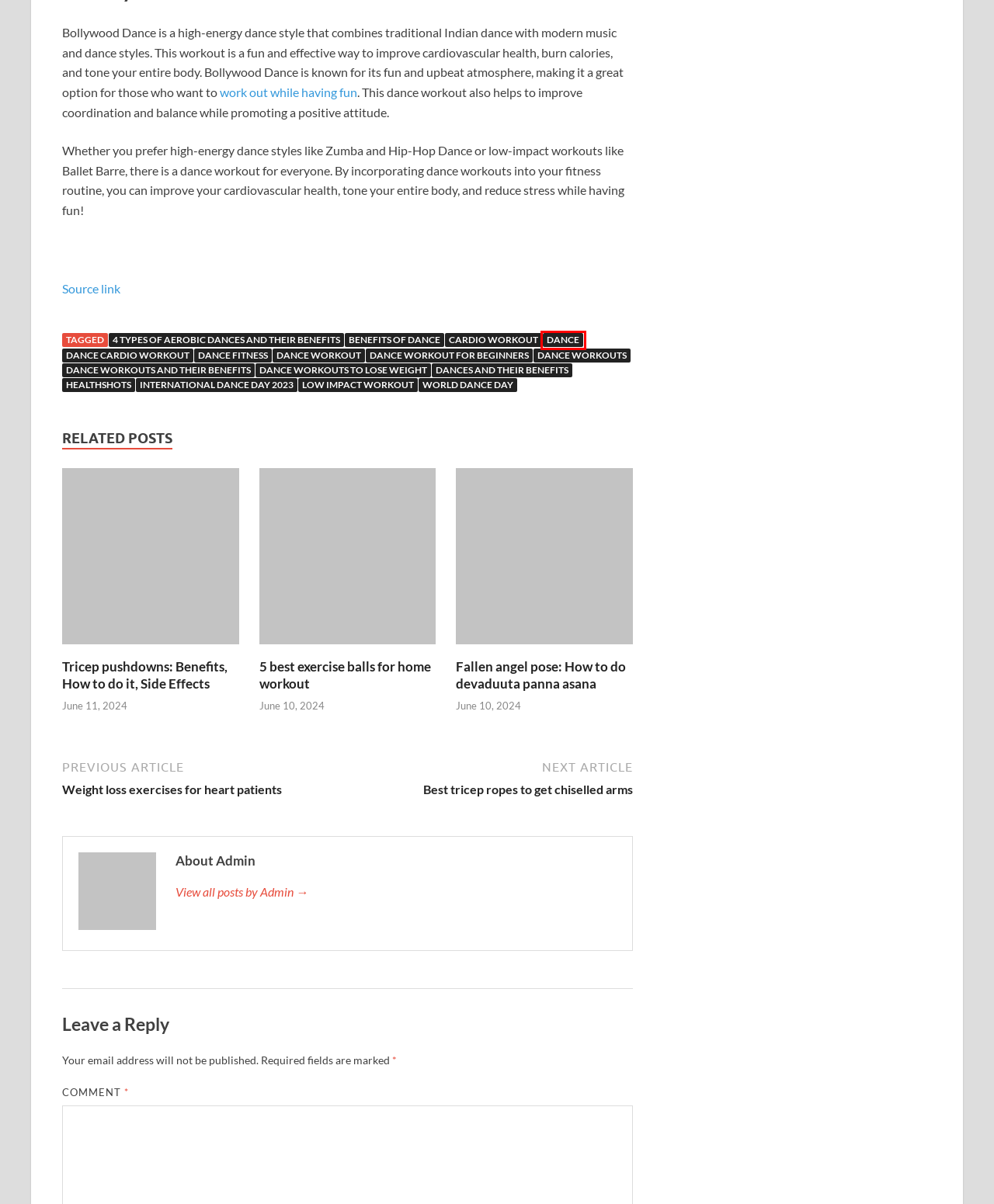Observe the provided screenshot of a webpage that has a red rectangle bounding box. Determine the webpage description that best matches the new webpage after clicking the element inside the red bounding box. Here are the candidates:
A. dance – Fitness Tips – Health Tips Galaxy
B. international dance day 2023 – Fitness Tips – Health Tips Galaxy
C. 4 types of aerobic dances and their benefits – Fitness Tips – Health Tips Galaxy
D. cardio workout – Fitness Tips – Health Tips Galaxy
E. dances and their benefits – Fitness Tips – Health Tips Galaxy
F. dance workouts to lose weight – Fitness Tips – Health Tips Galaxy
G. Weight loss exercises for heart patients – Fitness Tips – Health Tips Galaxy
H. benefits of dance – Fitness Tips – Health Tips Galaxy

A